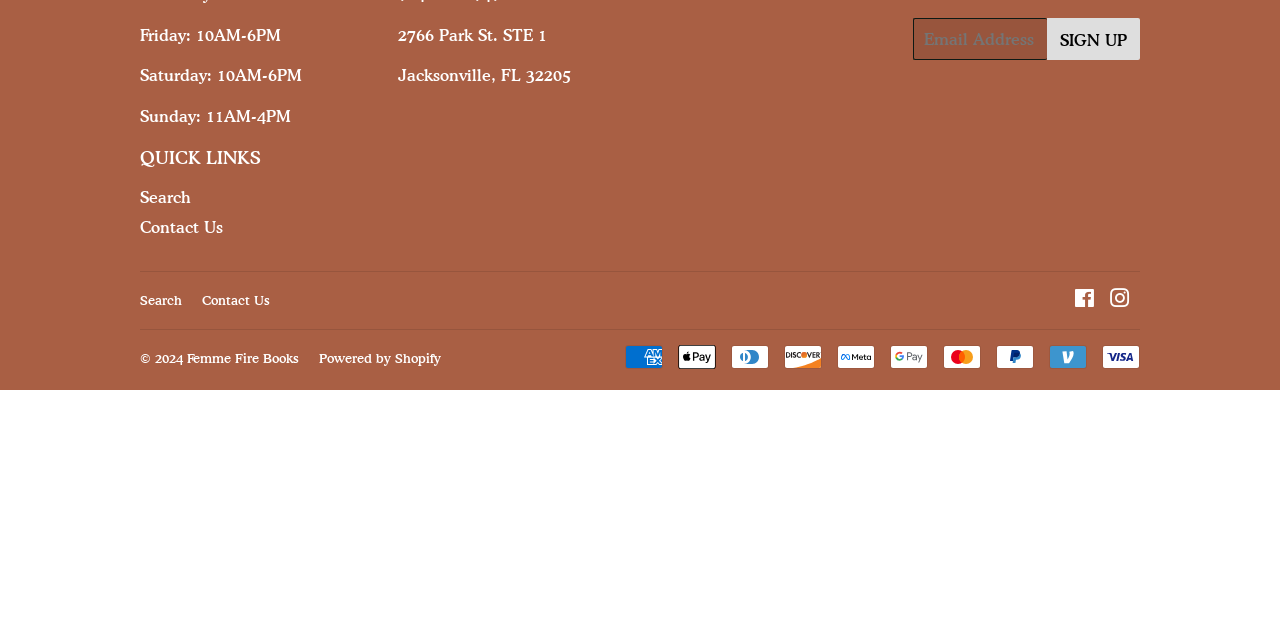Extract the bounding box for the UI element that matches this description: "Contact Us".

[0.109, 0.338, 0.174, 0.37]